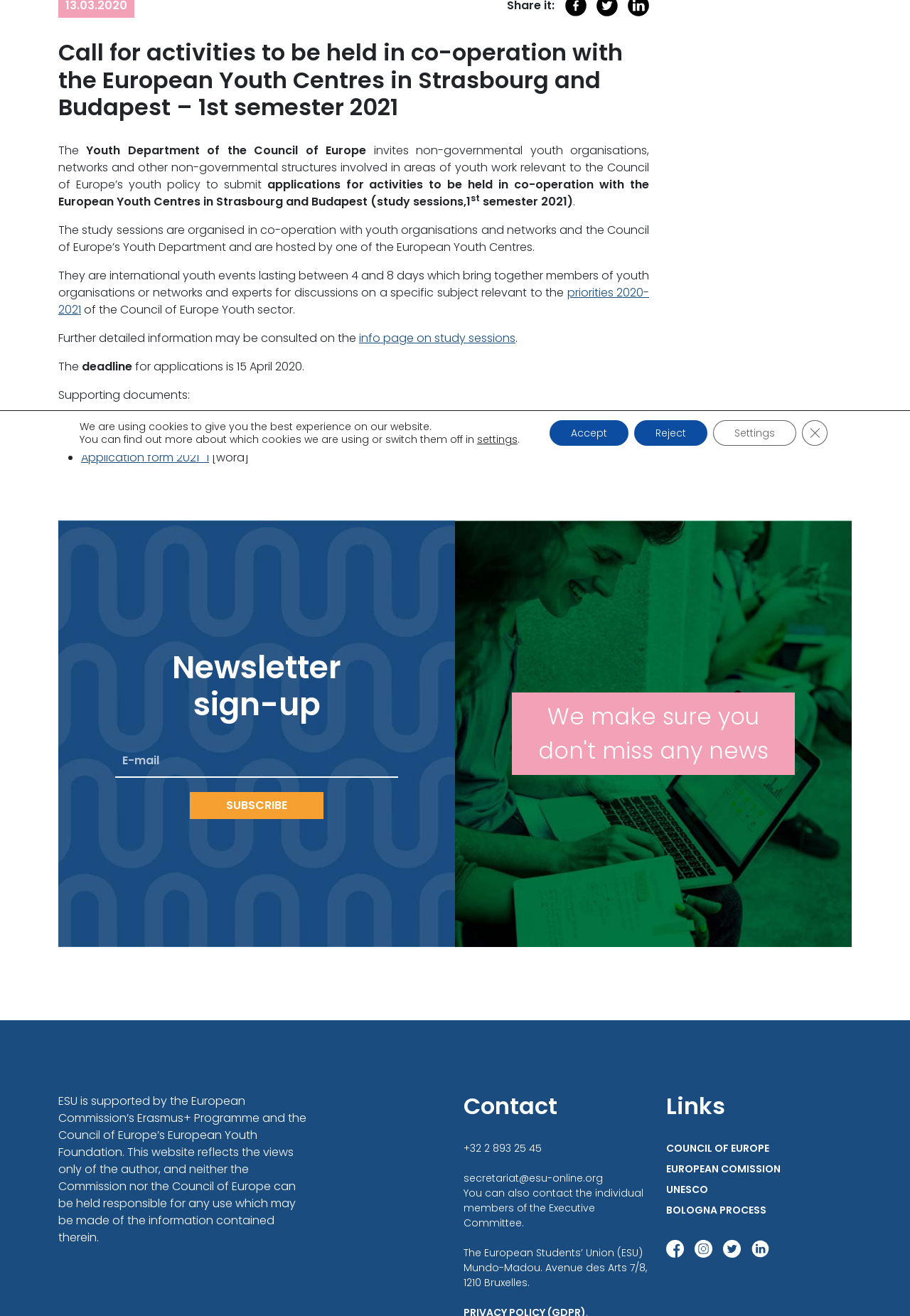Identify the bounding box of the HTML element described here: "April 17, 2023". Provide the coordinates as four float numbers between 0 and 1: [left, top, right, bottom].

None